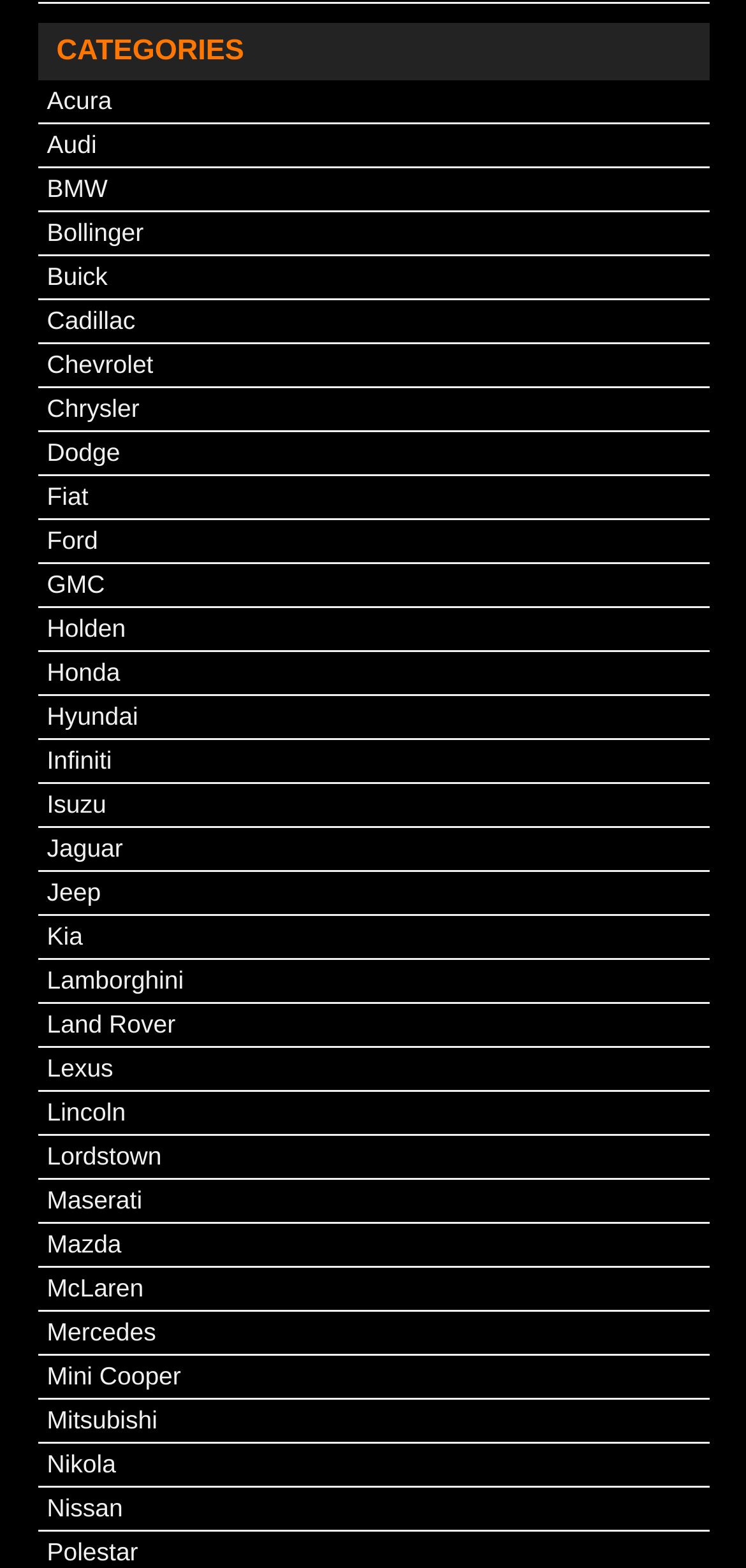How many car brands are listed? Please answer the question using a single word or phrase based on the image.

28